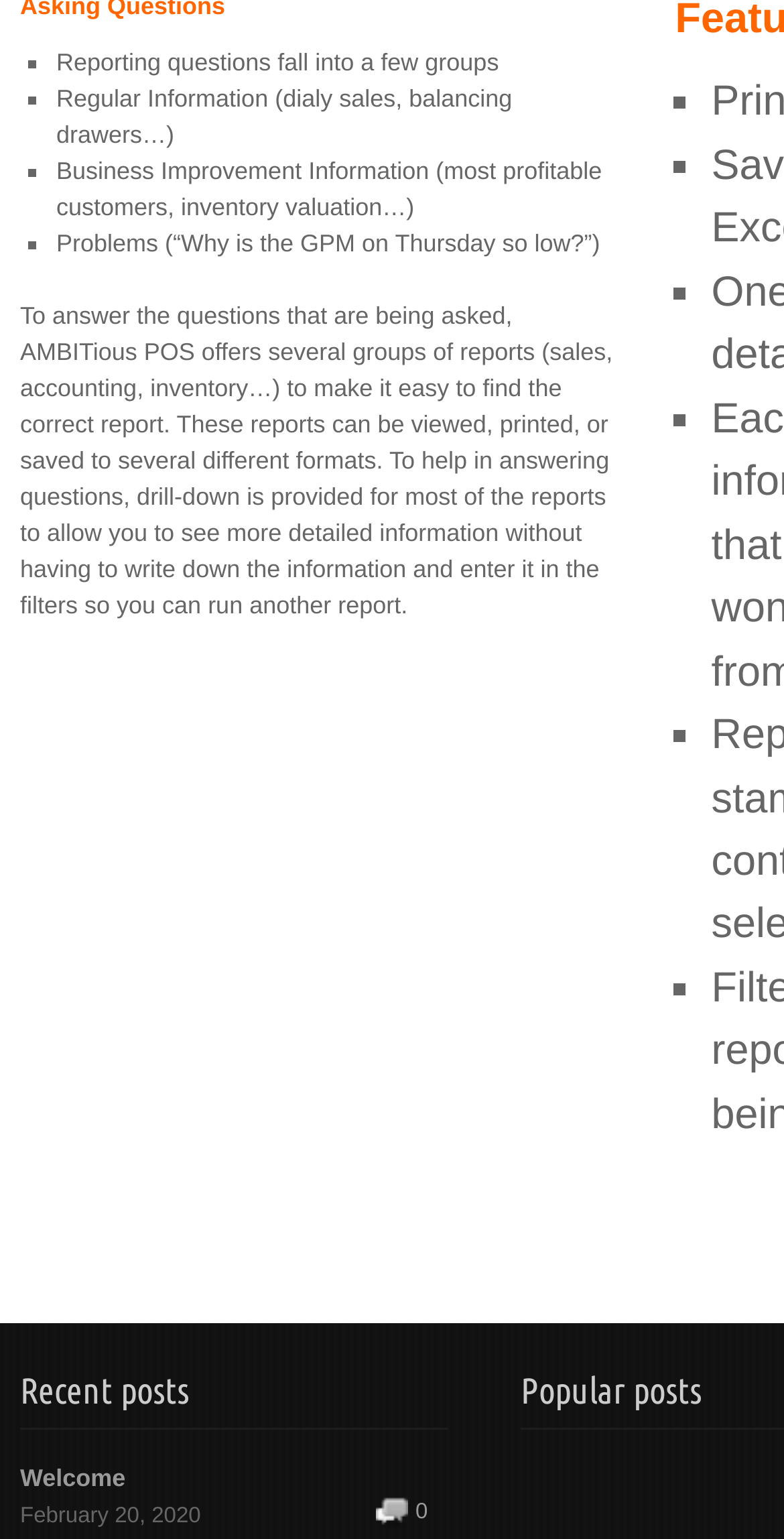What is the purpose of drill-down in reports?
Look at the screenshot and respond with one word or a short phrase.

To see more detailed information